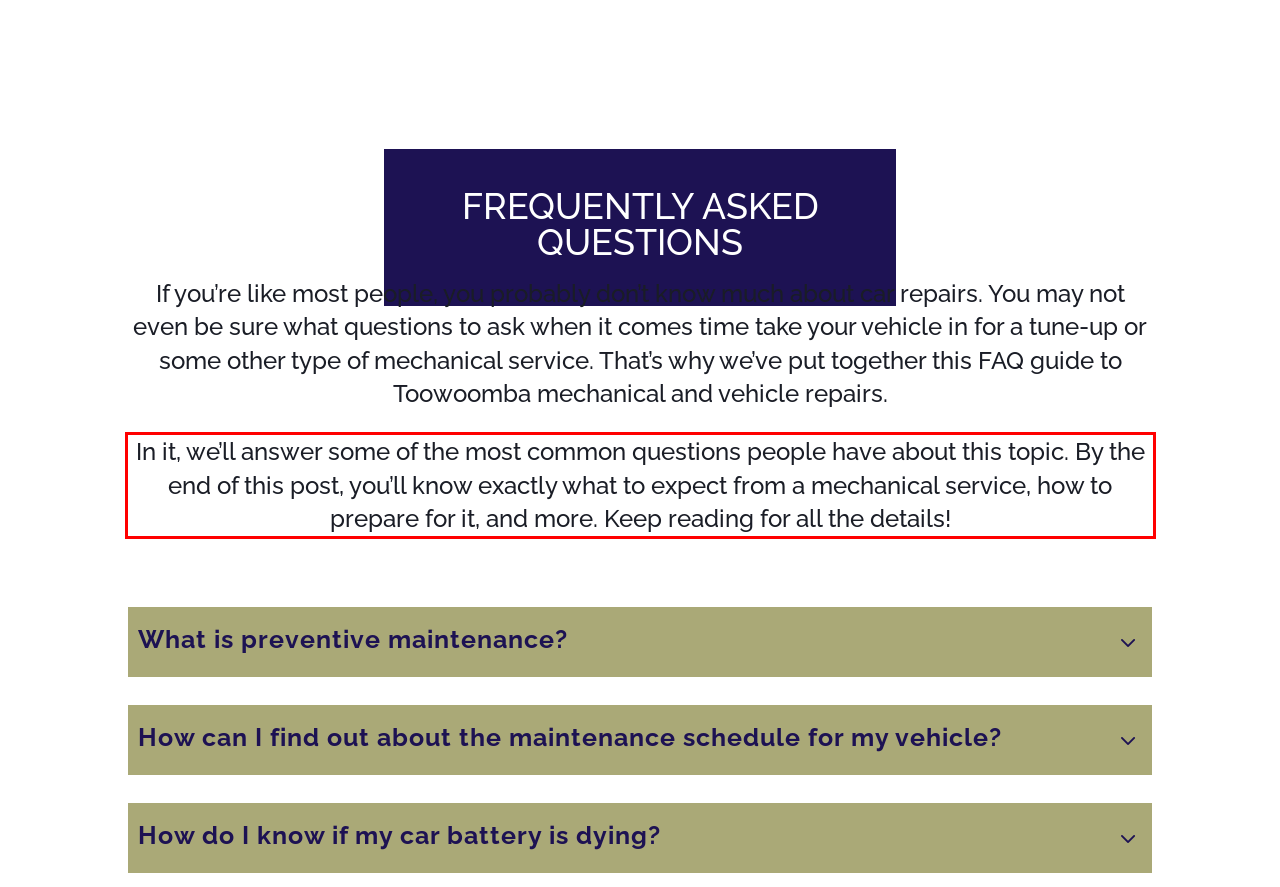Using the provided webpage screenshot, identify and read the text within the red rectangle bounding box.

In it, we’ll answer some of the most common questions people have about this topic. By the end of this post, you’ll know exactly what to expect from a mechanical service, how to prepare for it, and more. Keep reading for all the details!